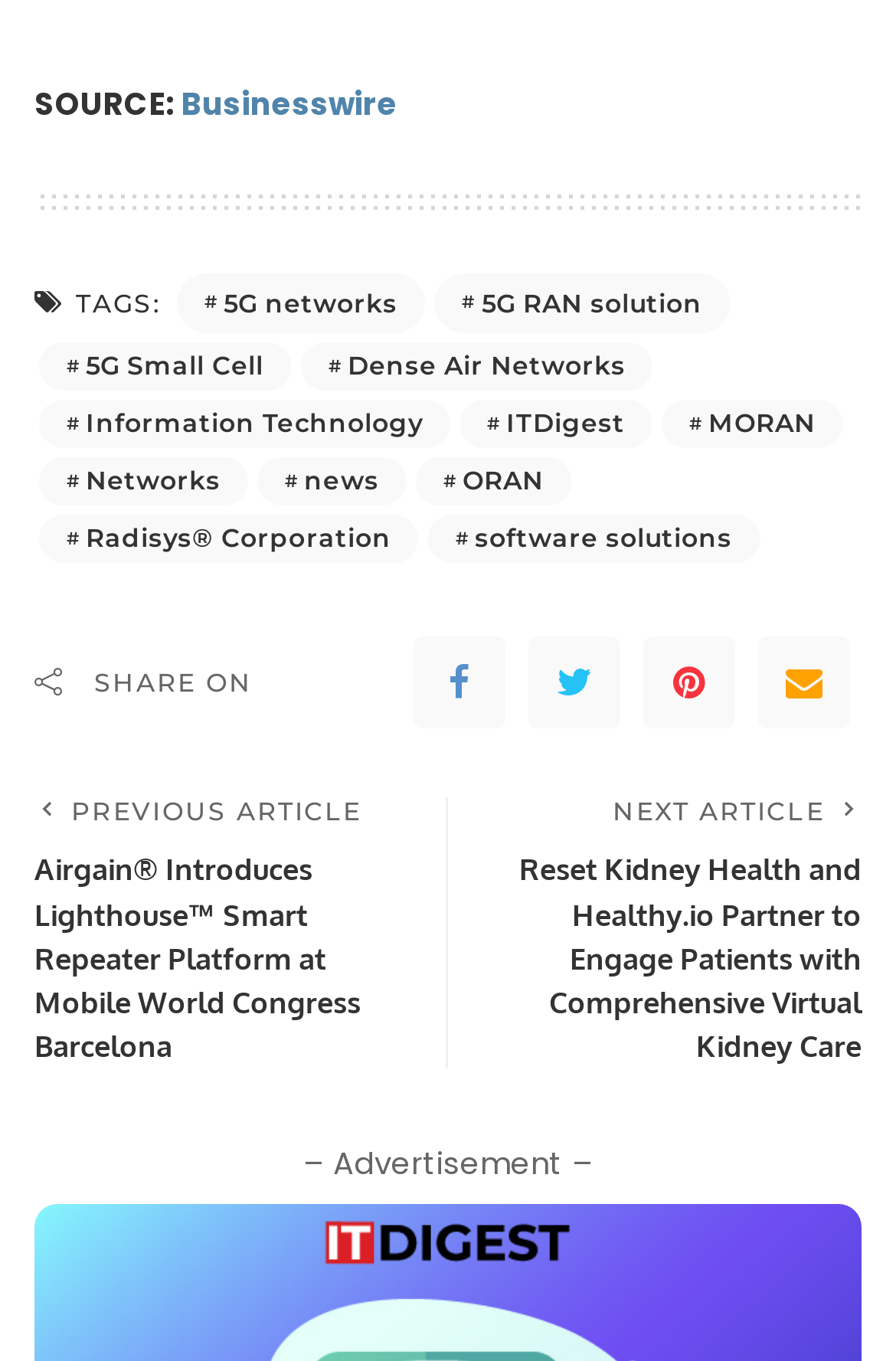Please provide a brief answer to the question using only one word or phrase: 
What is the title of the previous article?

Airgain Introduces Lighthouse Smart Repeater Platform